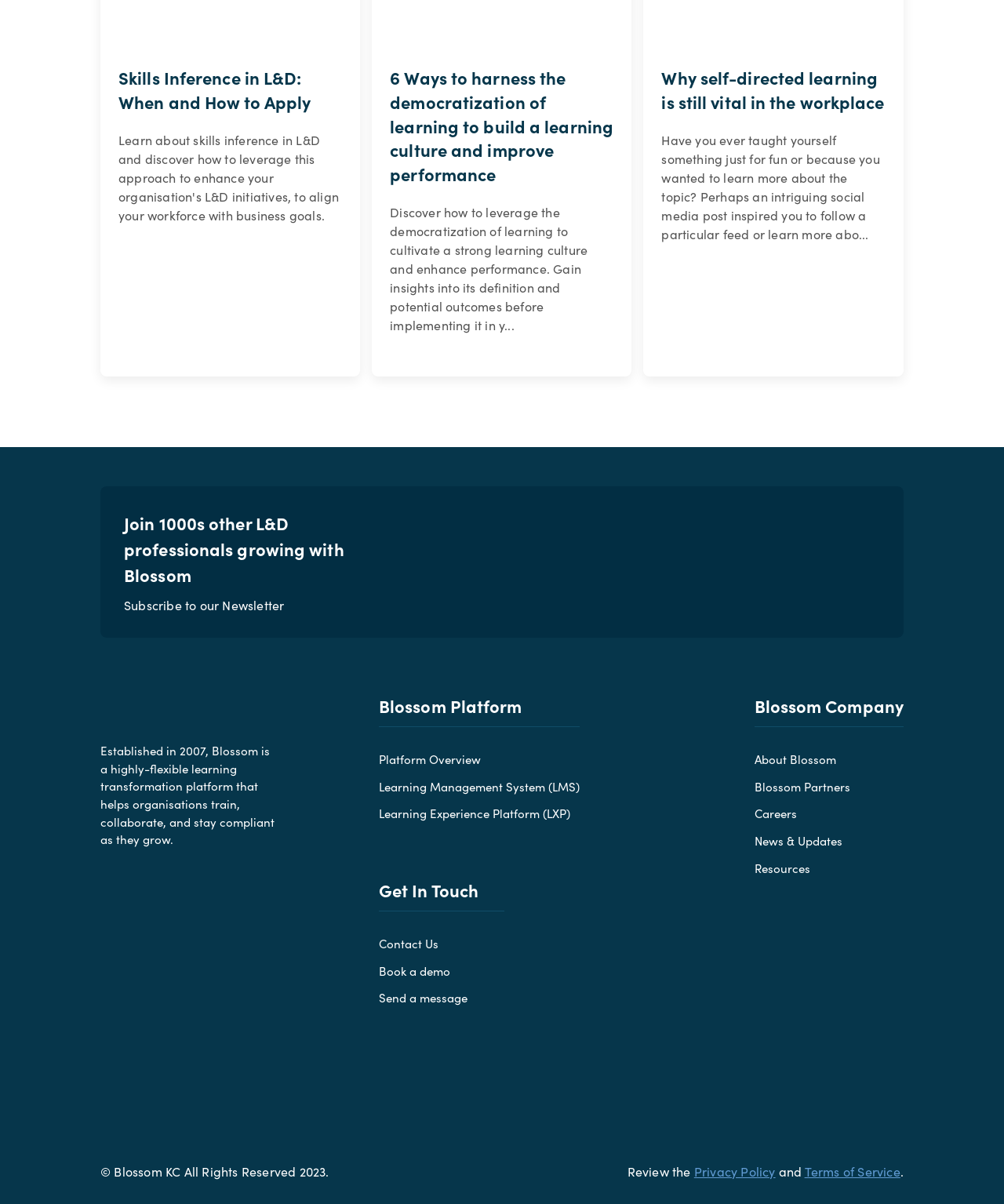Please provide the bounding box coordinates for the element that needs to be clicked to perform the instruction: "Learn about the Blossom Platform". The coordinates must consist of four float numbers between 0 and 1, formatted as [left, top, right, bottom].

[0.377, 0.623, 0.577, 0.638]